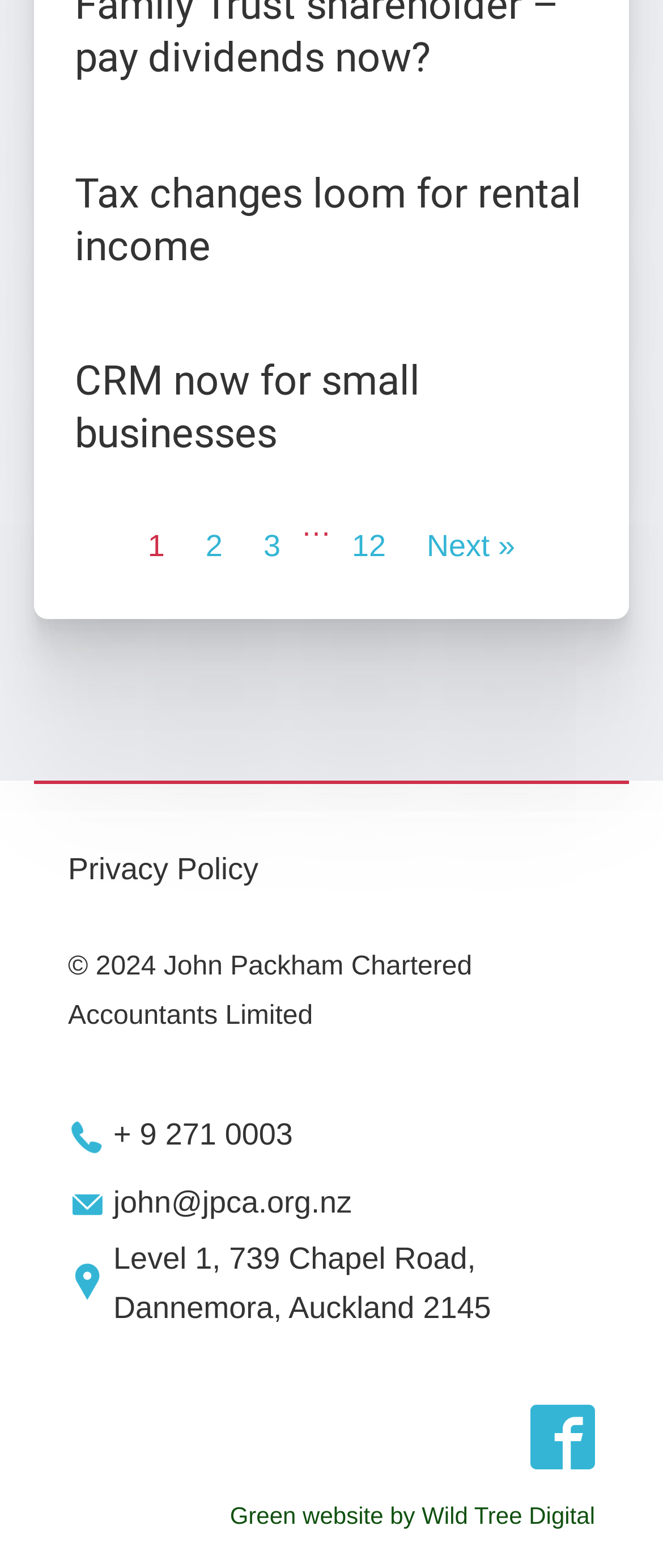Determine the bounding box coordinates of the element's region needed to click to follow the instruction: "Learn about CRM for small businesses". Provide these coordinates as four float numbers between 0 and 1, formatted as [left, top, right, bottom].

[0.113, 0.227, 0.887, 0.294]